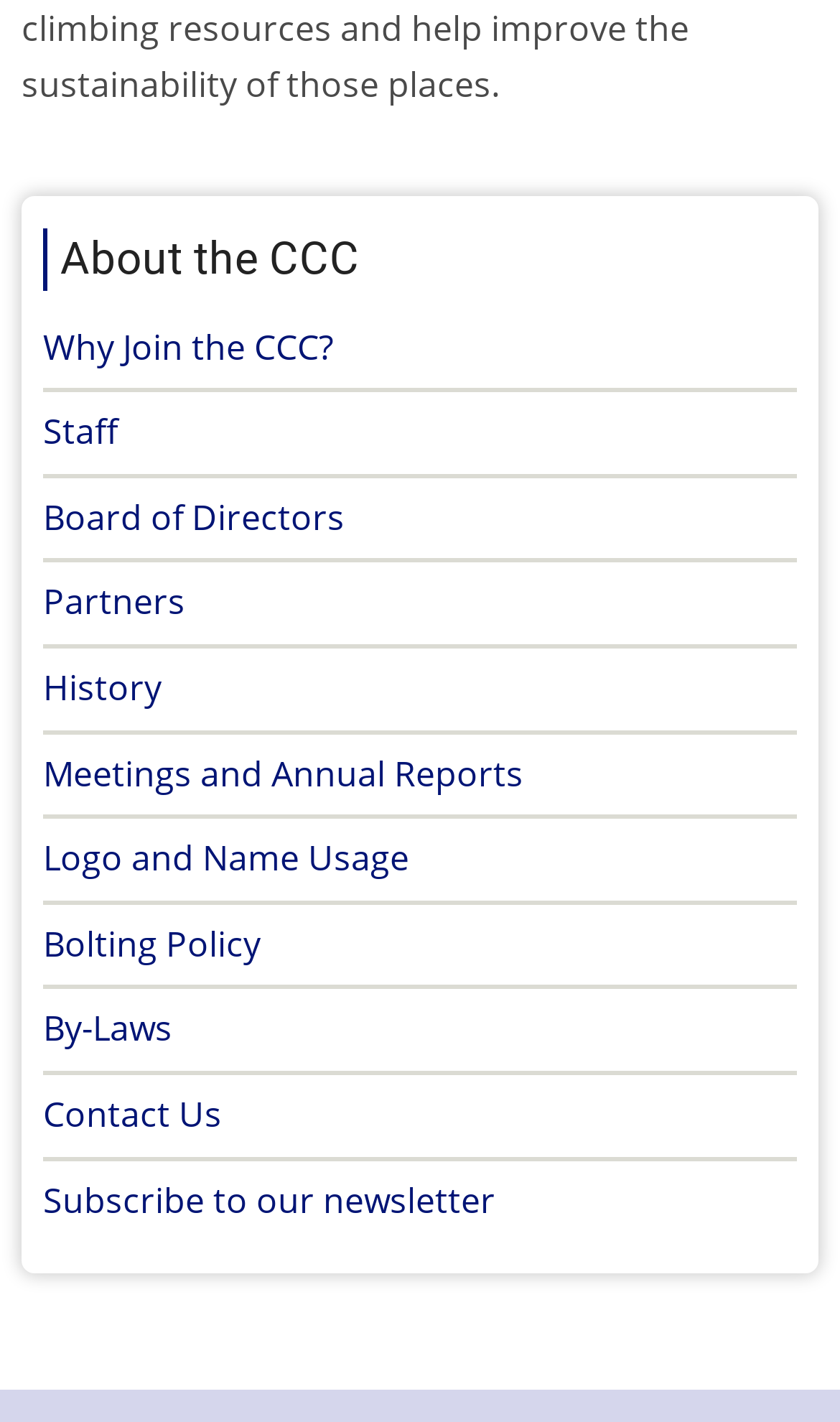Find the bounding box coordinates for the area that must be clicked to perform this action: "View Why Join the CCC?".

[0.051, 0.227, 0.397, 0.26]